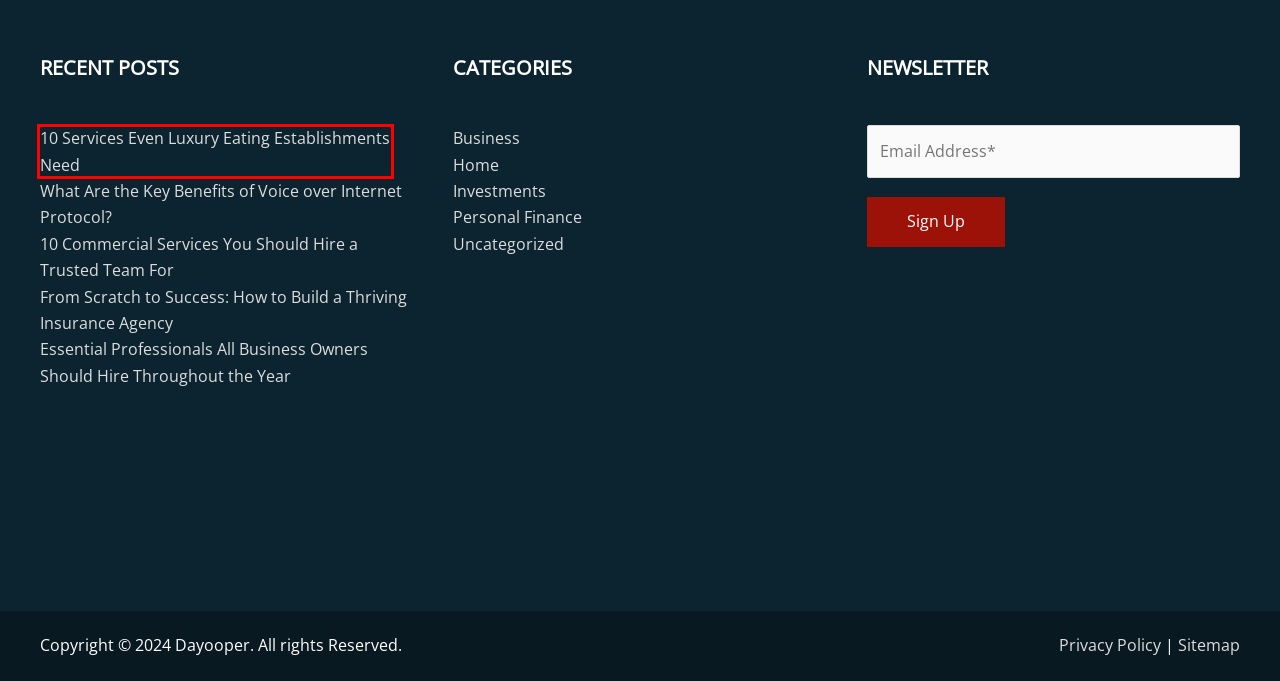You have a screenshot of a webpage with a red bounding box around an element. Choose the best matching webpage description that would appear after clicking the highlighted element. Here are the candidates:
A. From Scratch to Success: How to Build a Thriving Insurance Agency - Dayooper
B. What Your Facility Needs to Ensure Food Safety | Dayooper
C. Essential Professionals All Business Owners Should Hire Throughout the Year - Dayooper
D. 10 Commercial Services You Should Hire a Trusted Team For - Dayooper
E. What Are the Key Benefits of Voice over Internet Protocol? - Dayooper
F. Uncategorized Archives - Dayooper
G. Home Archives - Dayooper
H. 10 Services Even Luxury Eating Establishments Need - Dayooper

H